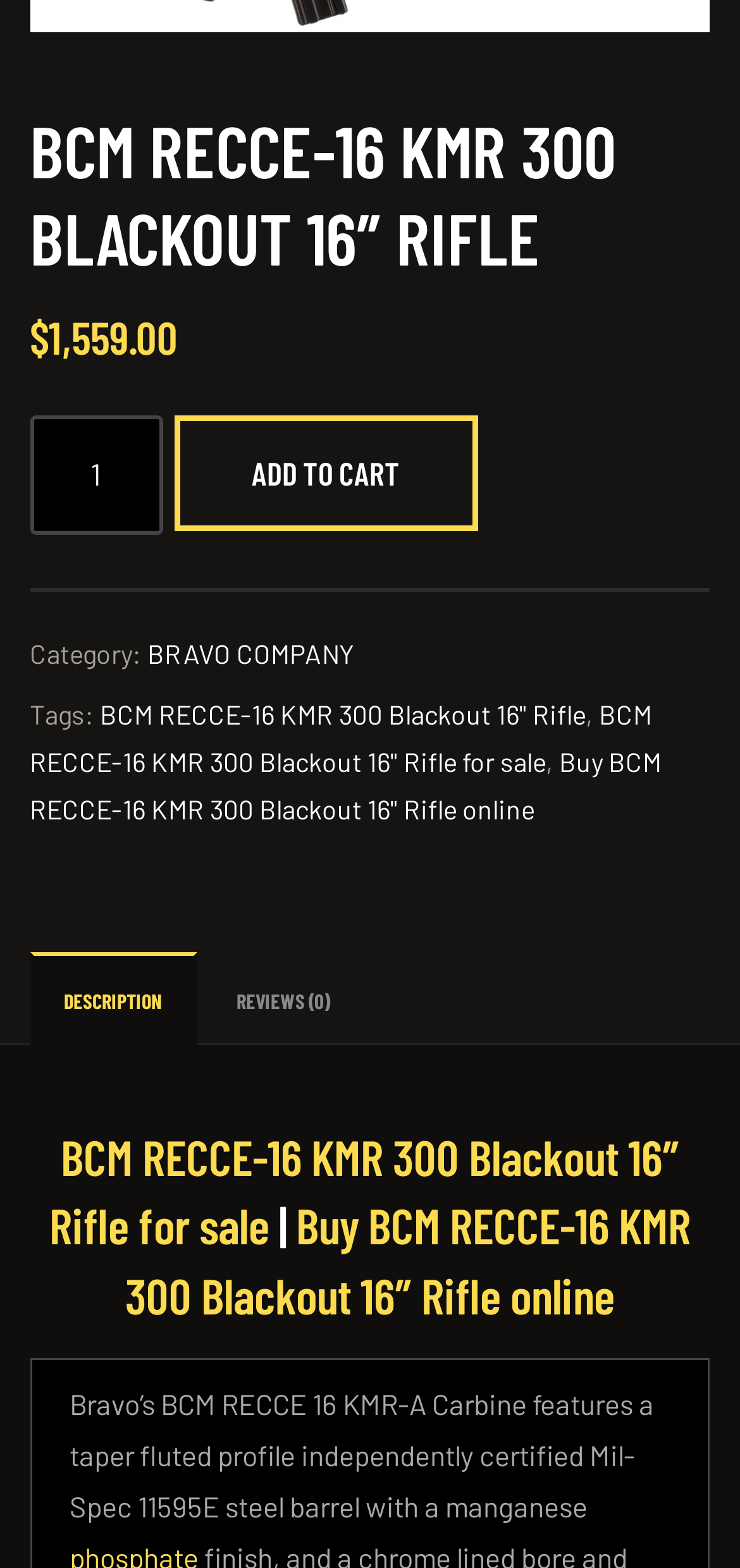Give a succinct answer to this question in a single word or phrase: 
What is the minimum quantity of the product that can be added to the cart?

1